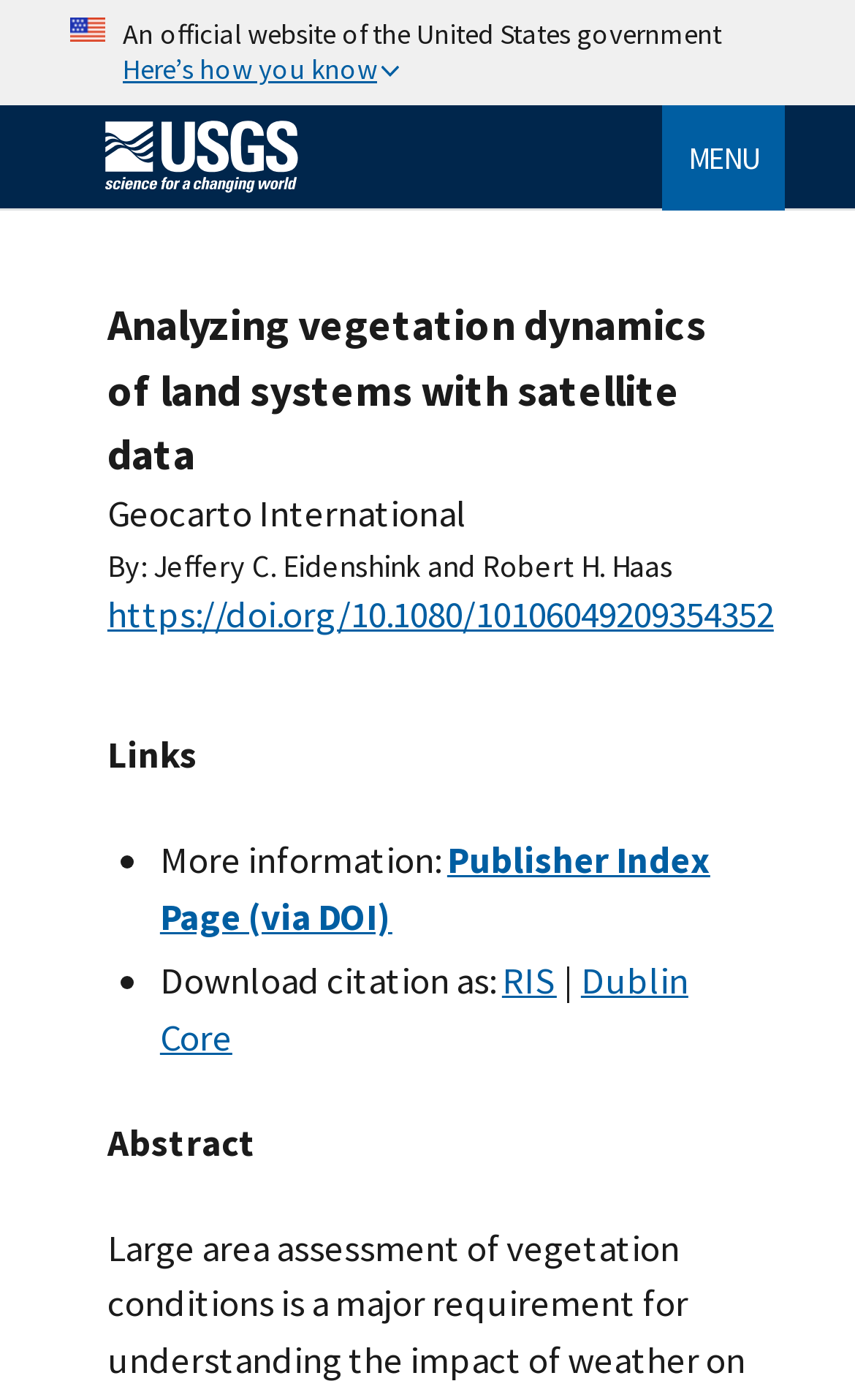How many links are available in the 'Links' section?
Using the information from the image, give a concise answer in one word or a short phrase.

3